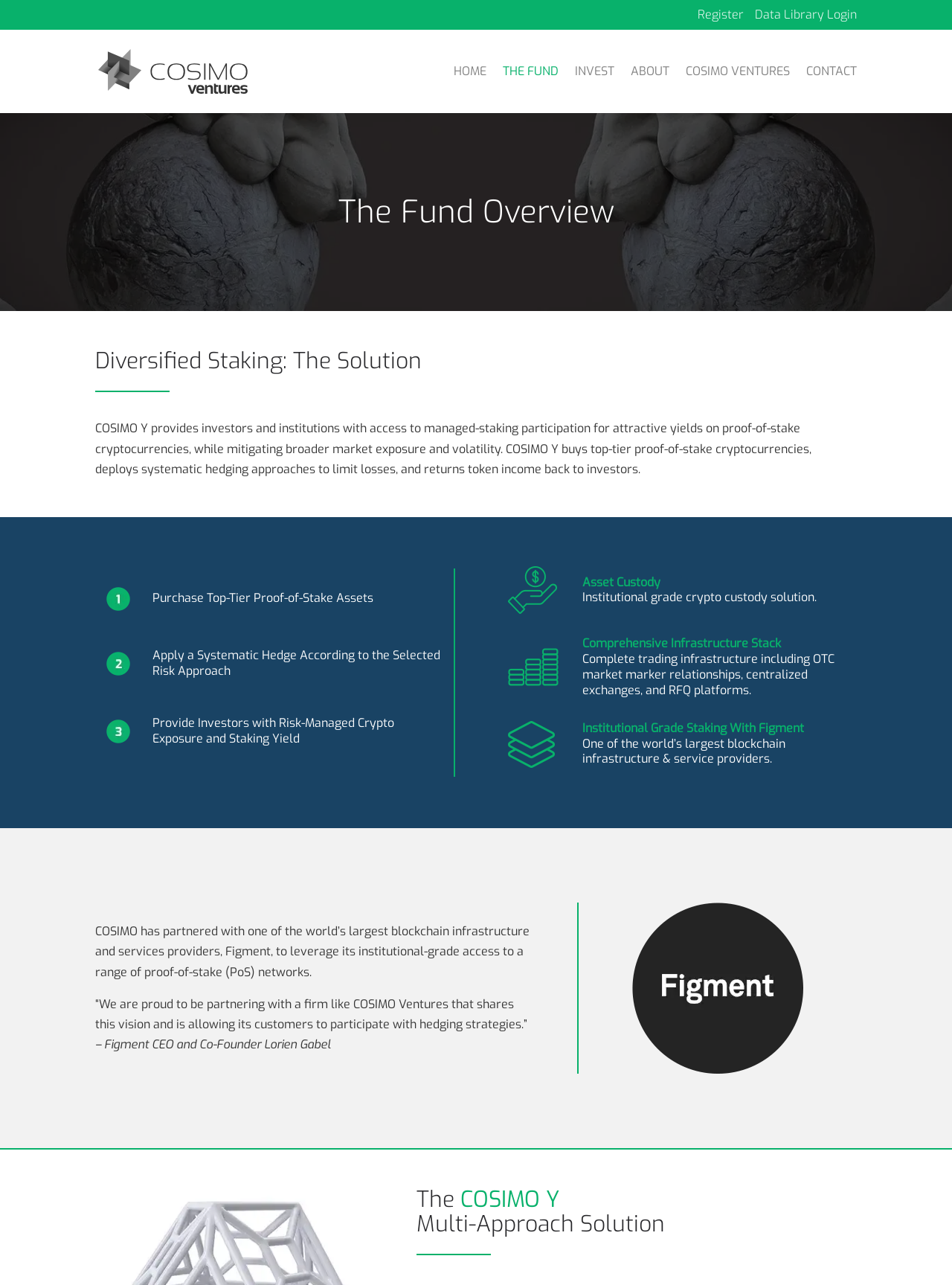Please look at the image and answer the question with a detailed explanation: What is the solution provided by Cosimo Y?

The webpage mentions that Cosimo Y provides a solution called Diversified Staking, which involves buying top-tier proof-of-stake cryptocurrencies, deploying systematic hedging approaches to limit losses, and returning token income back to investors.